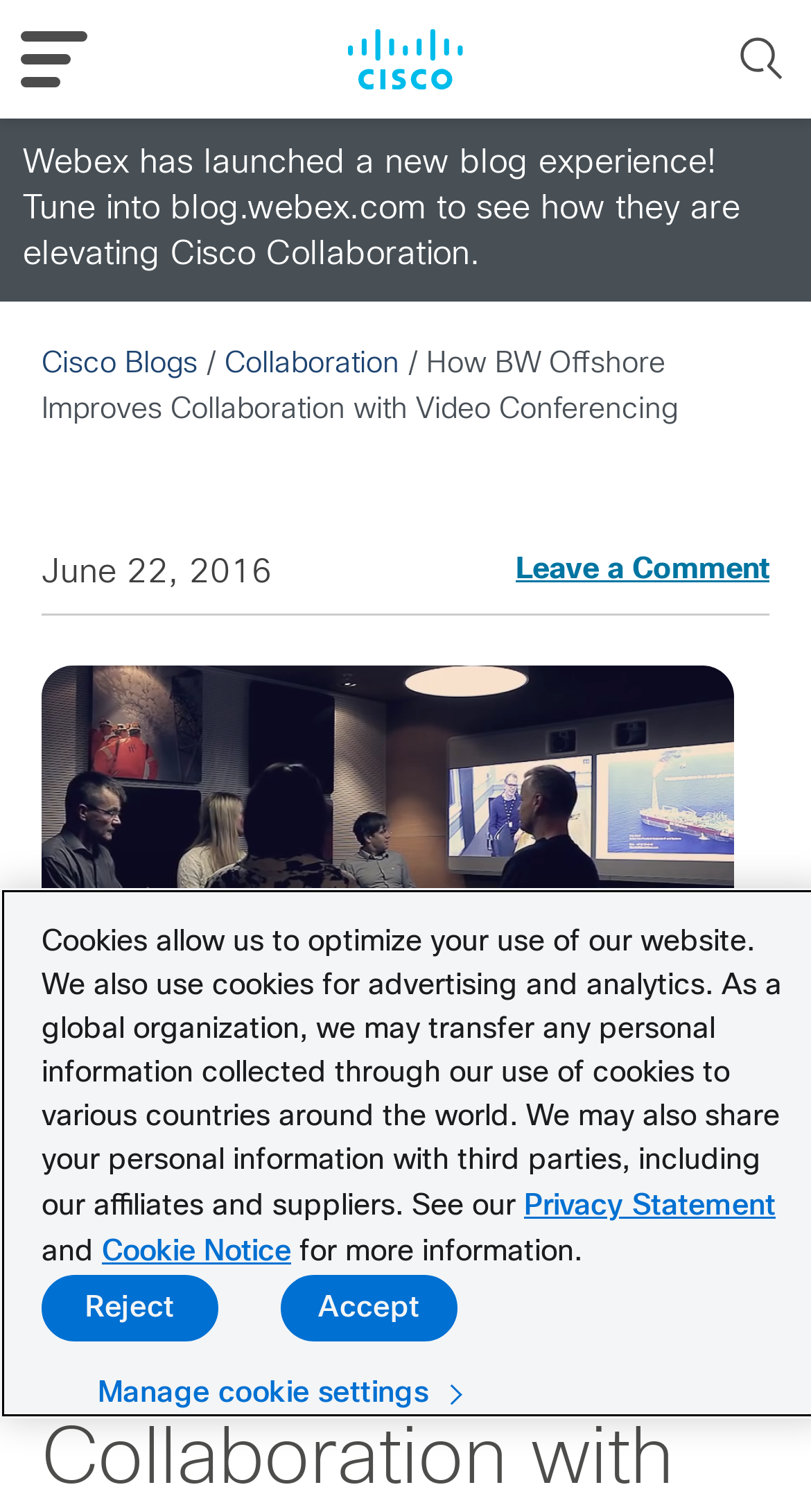What is the purpose of the 'MENU' button?
Can you offer a detailed and complete answer to this question?

The 'MENU' button has a 'hasPopup' property set to 'menu', which suggests that it is used to open a menu when clicked.